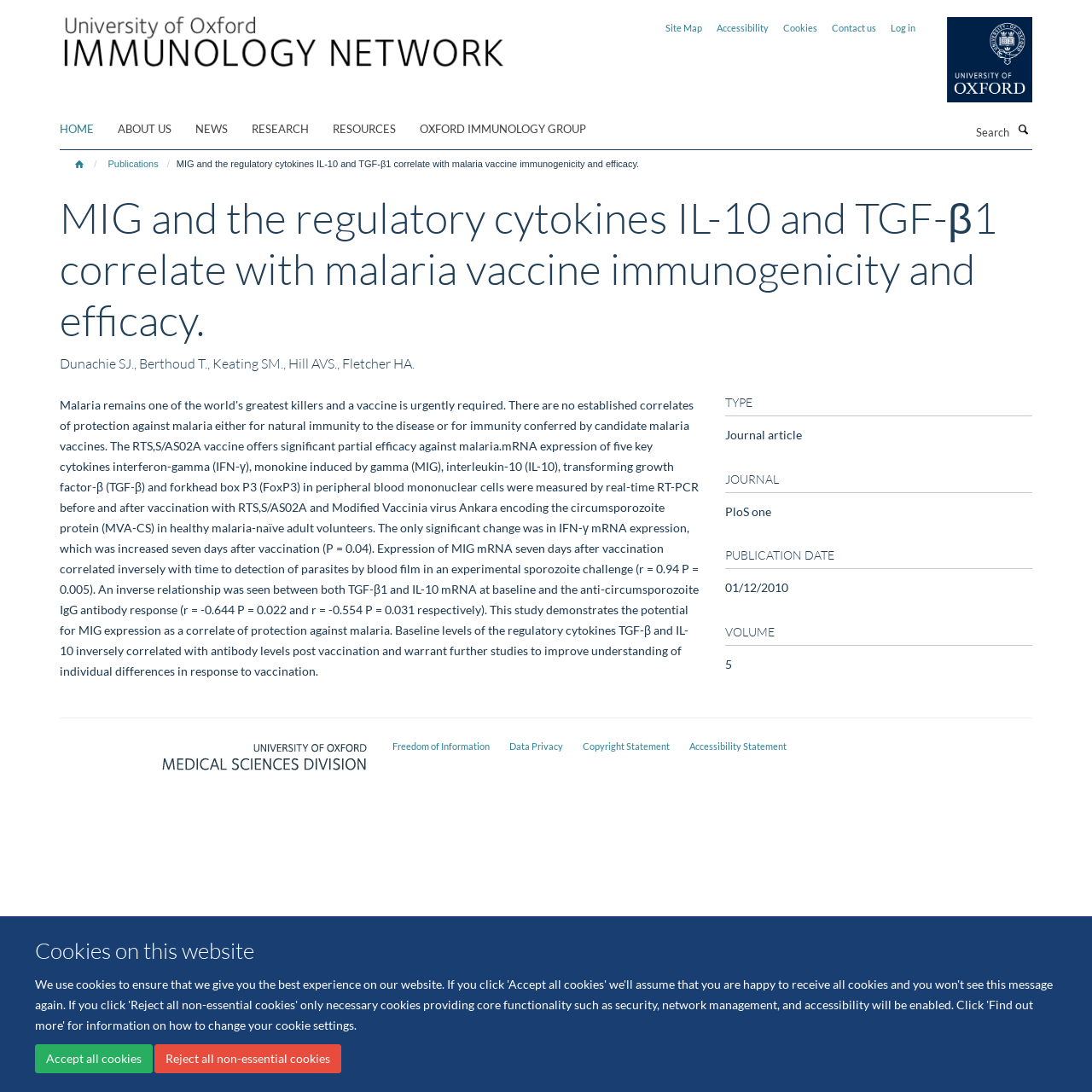Locate the bounding box coordinates of the element's region that should be clicked to carry out the following instruction: "Log in". The coordinates need to be four float numbers between 0 and 1, i.e., [left, top, right, bottom].

[0.816, 0.02, 0.838, 0.03]